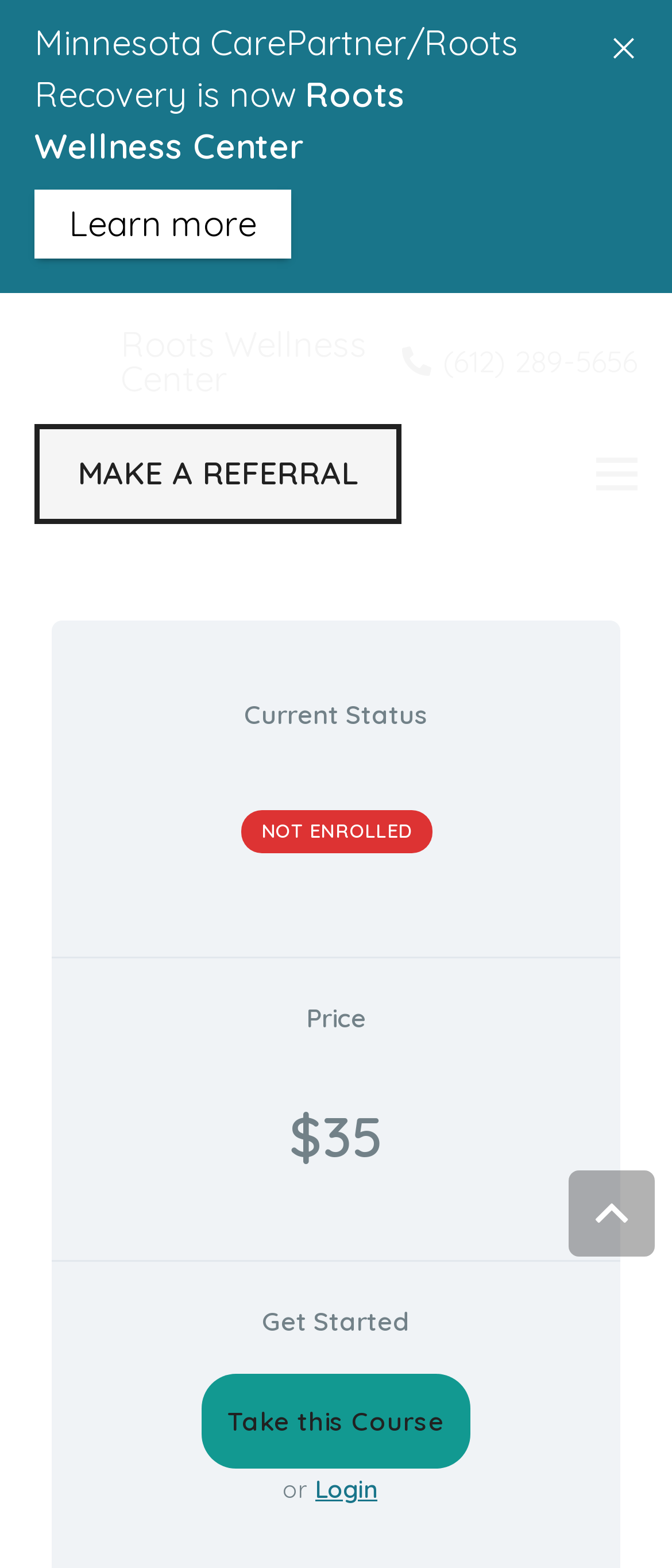Create an in-depth description of the webpage, covering main sections.

The webpage appears to be a course enrollment page for "Narrative Justice" at the Roots Wellness Center. At the top, there is a logo of Roots Wellness Center, accompanied by a phone number and a "MAKE A REFERRAL" link. Below this, there is a brief introduction to the course, stating that it defines narrative justice and its historical context in systemic racism and media.

On the left side, there is a menu link, and below it, a "Learn more" link. On the right side, there is a section displaying the course details, including the current status, which is "NOT ENROLLED", the price, which is $35, and a "Get Started" button. Below this section, there is a "Take this Course" button, accompanied by an "or" text and a "Login" link.

At the top-right corner, there is a "Close" link, and at the bottom-right corner, there is a "Back to top" button. Throughout the page, there are several static text elements providing additional information, such as "Enroll in this course to get access" and "Minnesota CarePartner/Roots Recovery is now".